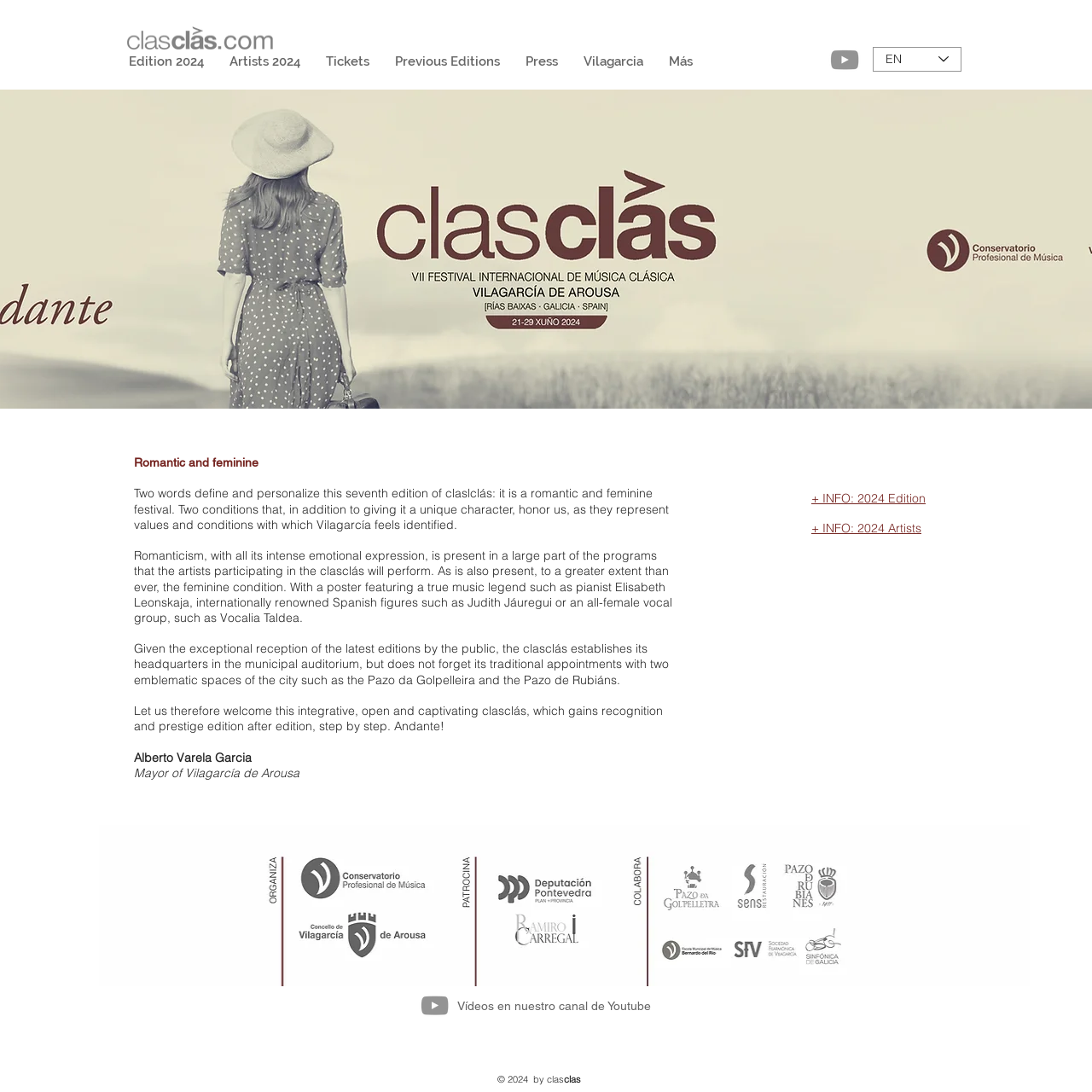What is the language of the webpage?
Please provide a comprehensive answer based on the information in the image.

I noticed that the language selector at the top of the webpage shows 'EN' as the selected language, which indicates that the language of the webpage is English.